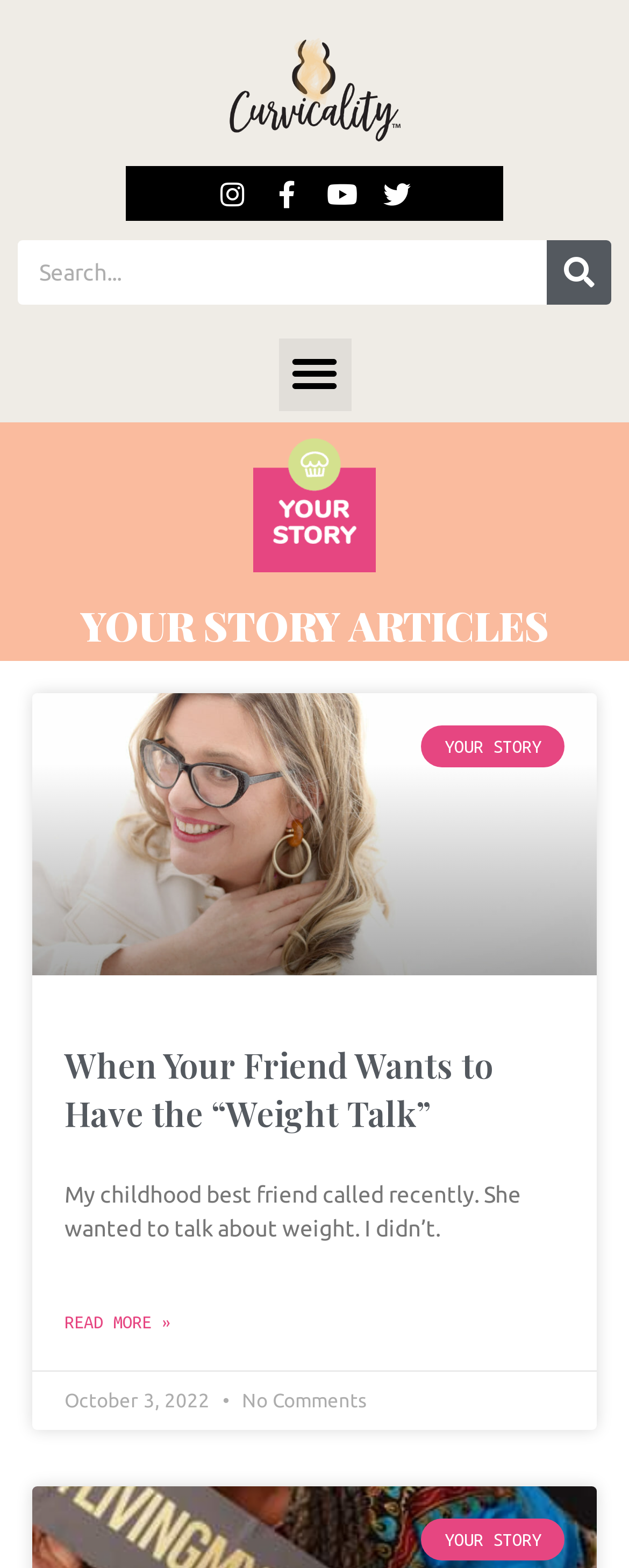How many social media links are there?
Using the visual information, answer the question in a single word or phrase.

4